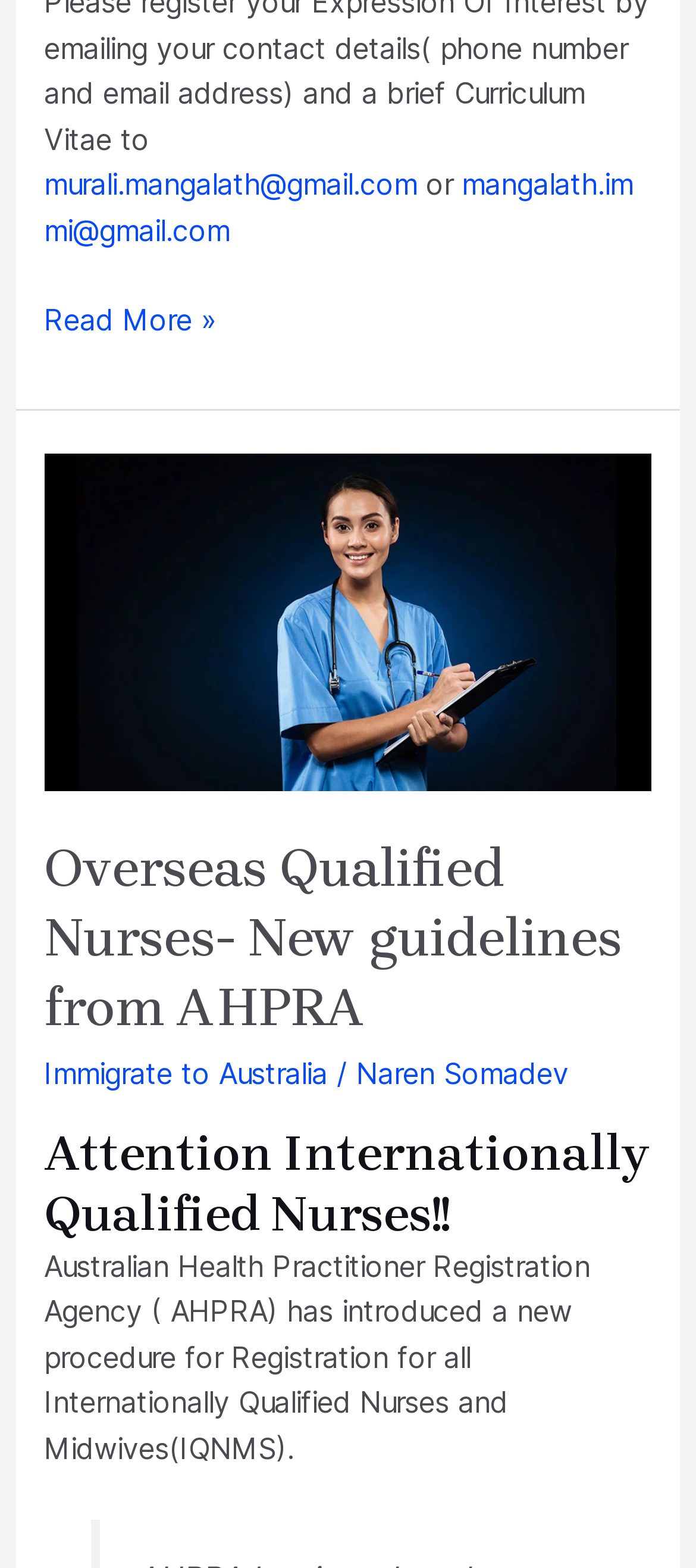Based on the element description Immigrate to Australia, identify the bounding box of the UI element in the given webpage screenshot. The coordinates should be in the format (top-left x, top-left y, bottom-right x, bottom-right y) and must be between 0 and 1.

[0.063, 0.673, 0.471, 0.696]